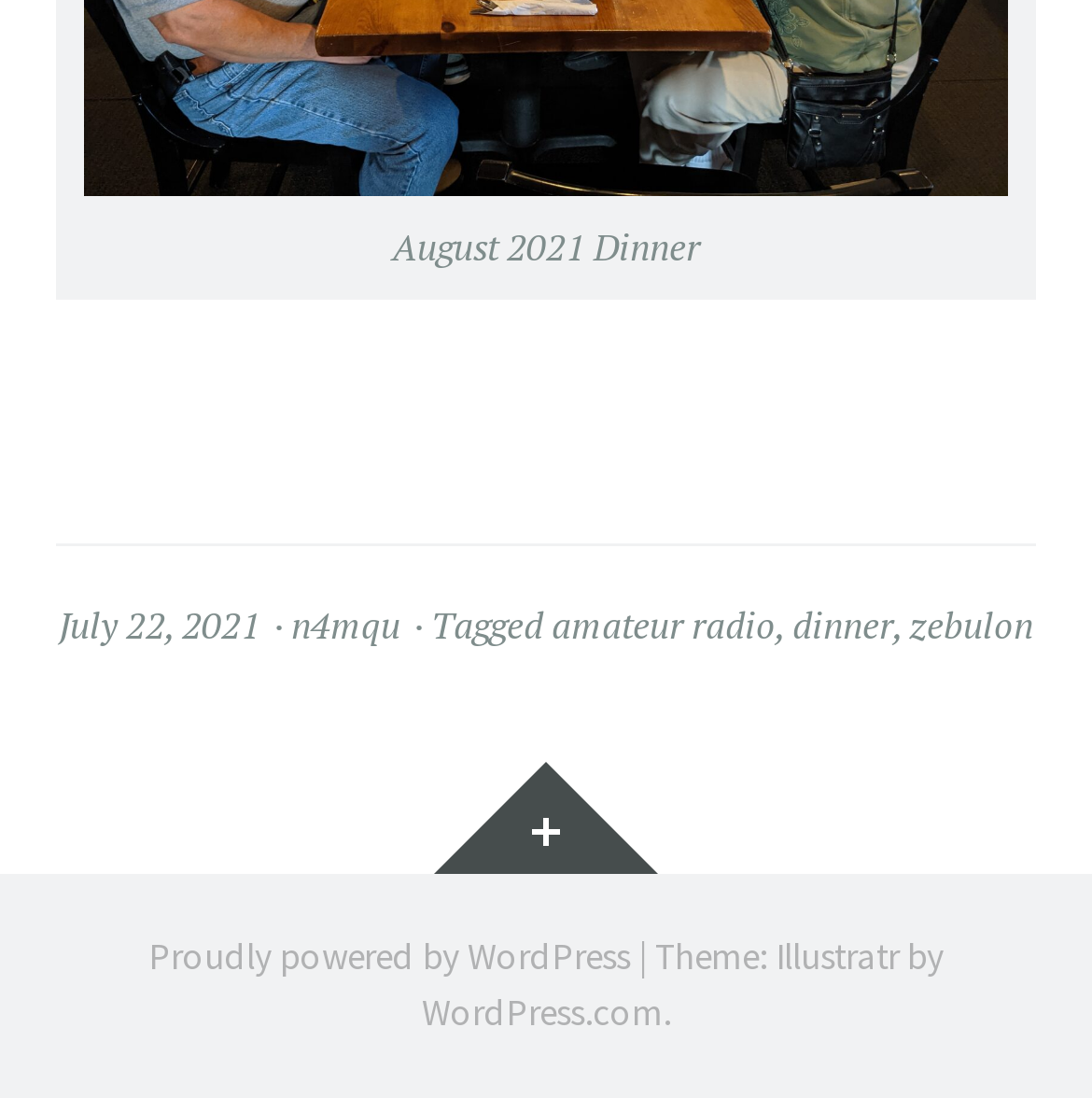Using the provided description: "Proudly powered by WordPress", find the bounding box coordinates of the corresponding UI element. The output should be four float numbers between 0 and 1, in the format [left, top, right, bottom].

[0.136, 0.85, 0.577, 0.893]